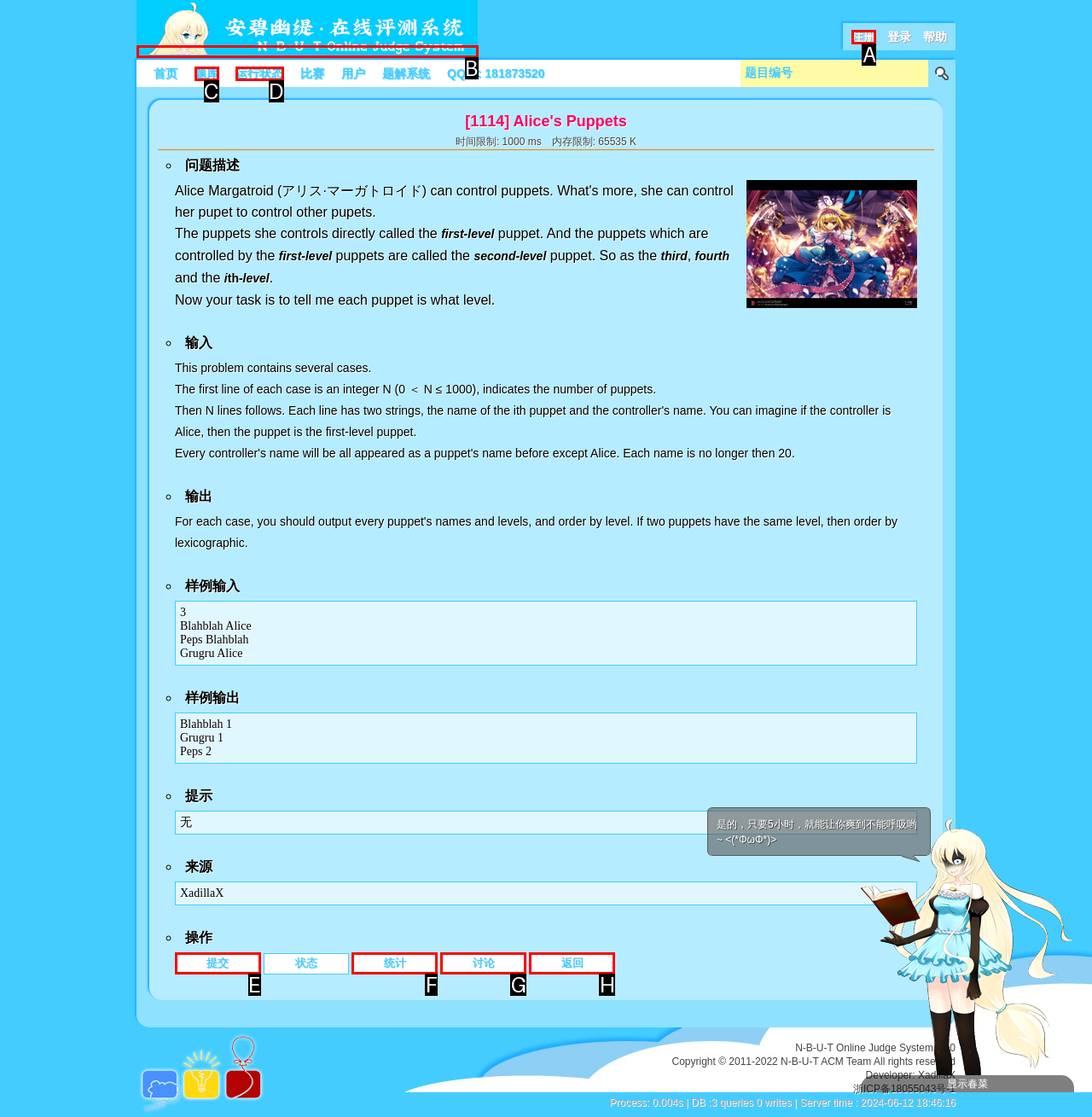Indicate which red-bounded element should be clicked to perform the task: click the '注册' link Answer with the letter of the correct option.

A